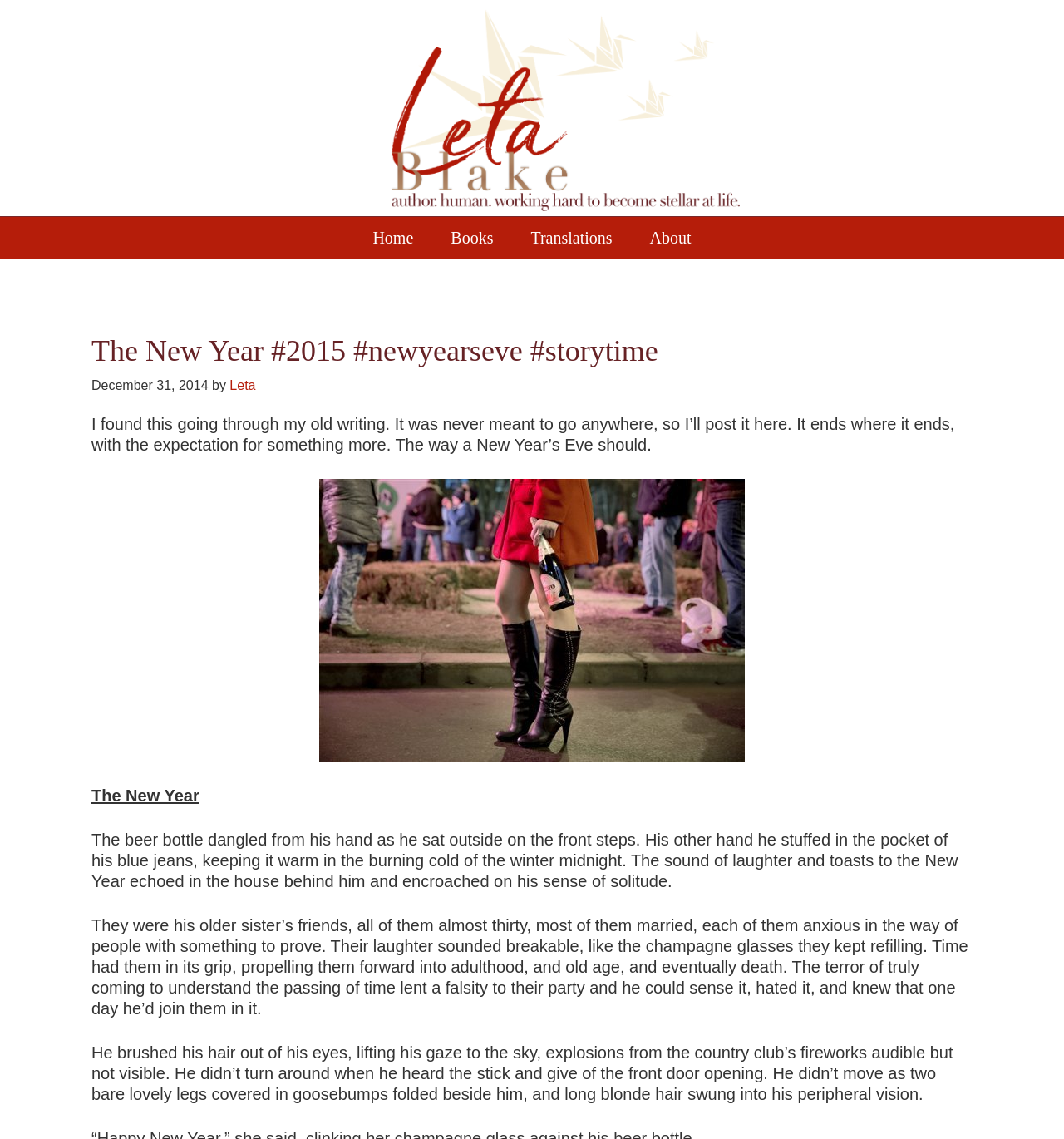Kindly determine the bounding box coordinates for the clickable area to achieve the given instruction: "Click on the 'About' link".

[0.595, 0.191, 0.665, 0.227]